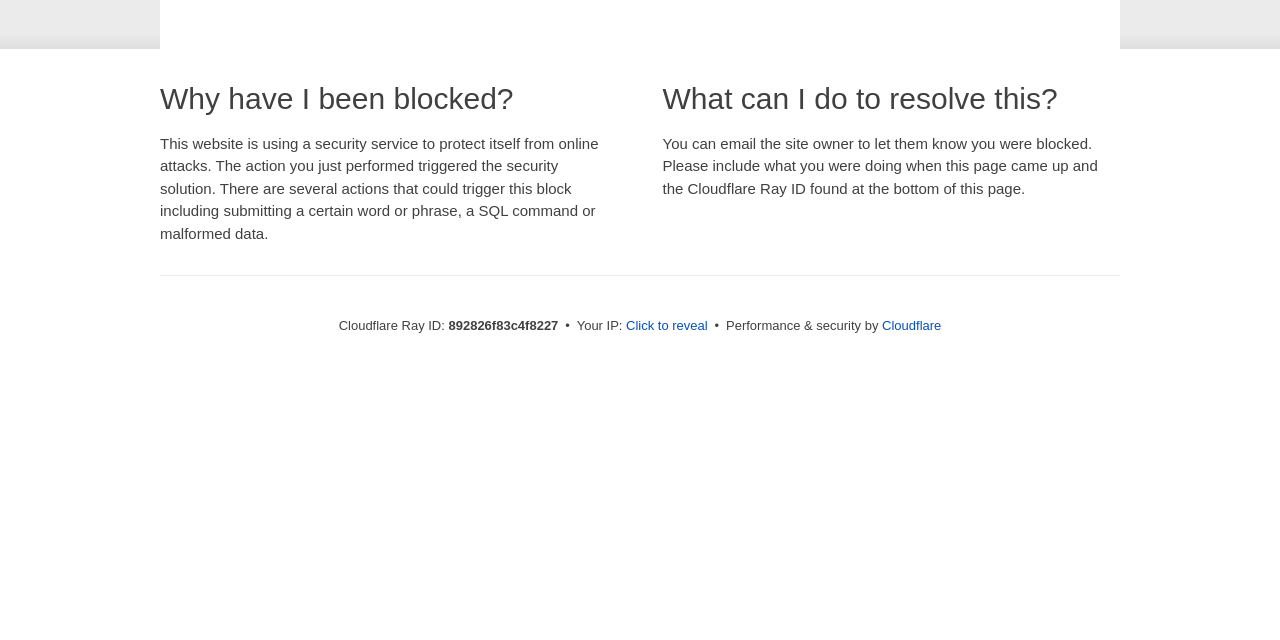Determine the bounding box coordinates for the HTML element mentioned in the following description: "Click to reveal". The coordinates should be a list of four floats ranging from 0 to 1, represented as [left, top, right, bottom].

[0.489, 0.495, 0.553, 0.525]